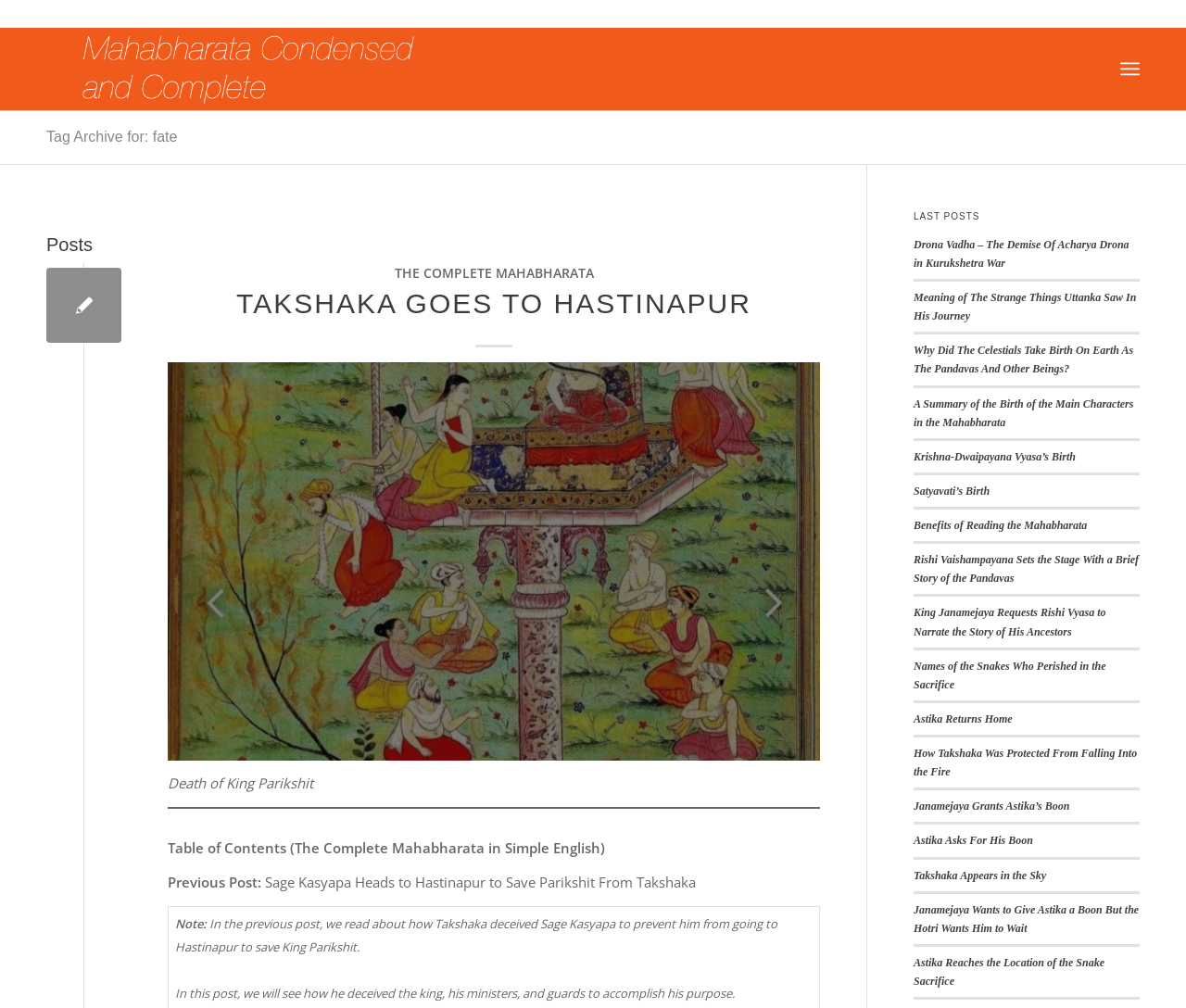How many posts are listed under 'LAST POSTS'?
Could you answer the question with a detailed and thorough explanation?

Under the 'LAST POSTS' heading, I can see 15 links to different posts, each with a unique title. These links are listed in a vertical column, suggesting that they are a collection of recent or popular posts.